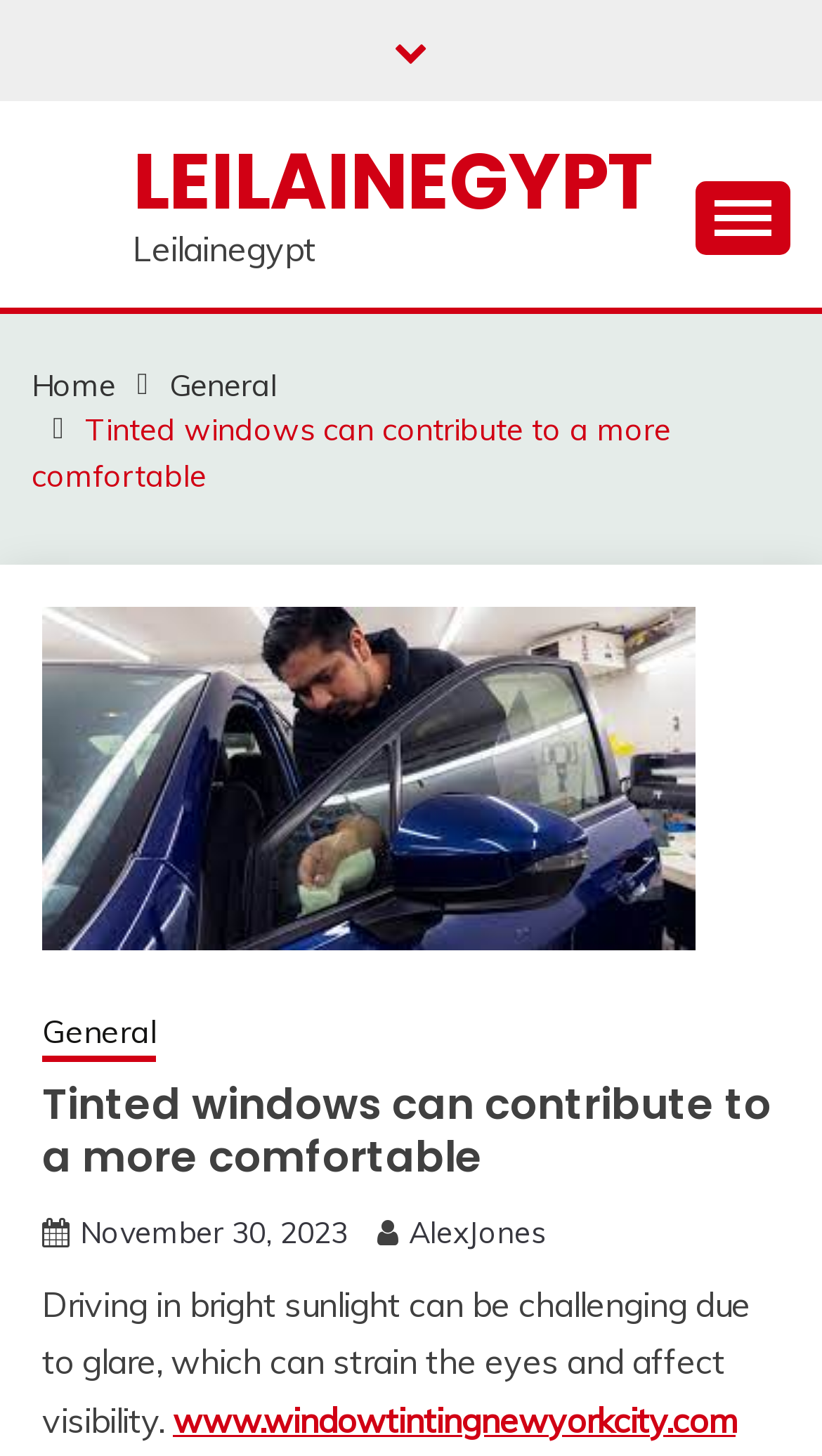What is the date of the article?
Based on the image, answer the question with as much detail as possible.

The webpage contains a link with the text 'November 30, 2023', which is likely to be the date of the article. This can be inferred from the context of the webpage, which appears to be a blog post or article.